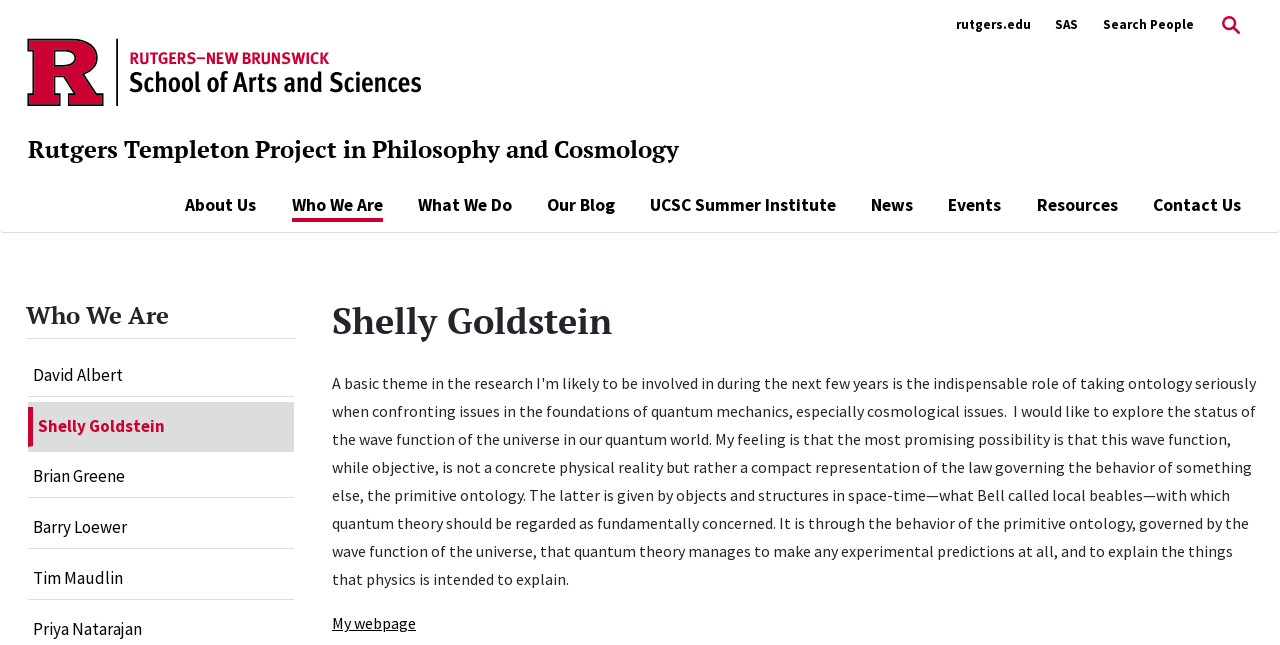Offer an extensive depiction of the webpage and its key elements.

This webpage appears to be the homepage of the Rutgers Templeton Project in Philosophy and Cosmology. At the top left corner, there is a Rutgers University logo, accompanied by a link to the project's name. On the top right corner, there are several links to other Rutgers University websites, including the main university website, the School of Arts and Sciences, and search functions for people and the website.

Below the top section, there is a navigation menu with links to various pages, including "About Us", "Who We Are", "What We Do", "Our Blog", "UCSC Summer Institute", "News", "Events", "Resources", and "Contact Us". These links are arranged horizontally across the page.

Further down, there is a section with a heading "Who We Are", which lists several team members, including David Albert, Shelly Goldstein, Brian Greene, Barry Loewer, and Tim Maudlin. Each team member's name is a link, and Shelly Goldstein's link is accompanied by a heading with his name. Below Shelly Goldstein's heading, there is a link to his personal webpage.

There are no prominent images on the page aside from the Rutgers University logo and a small search icon next to the "Search Website" link. The overall content of the page is focused on providing information about the project and its team members.